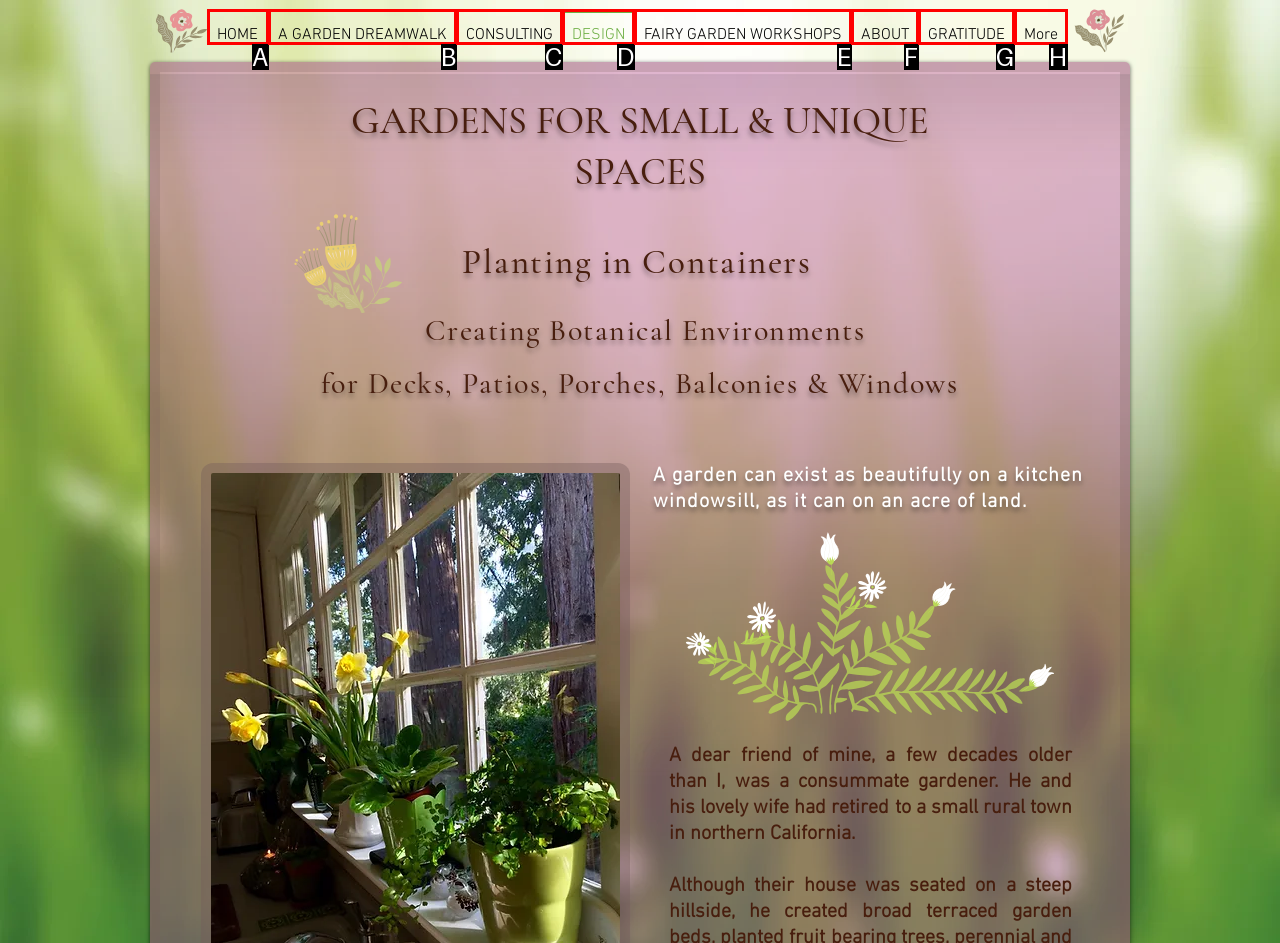From the options presented, which lettered element matches this description: A GARDEN DREAMWALK
Reply solely with the letter of the matching option.

B